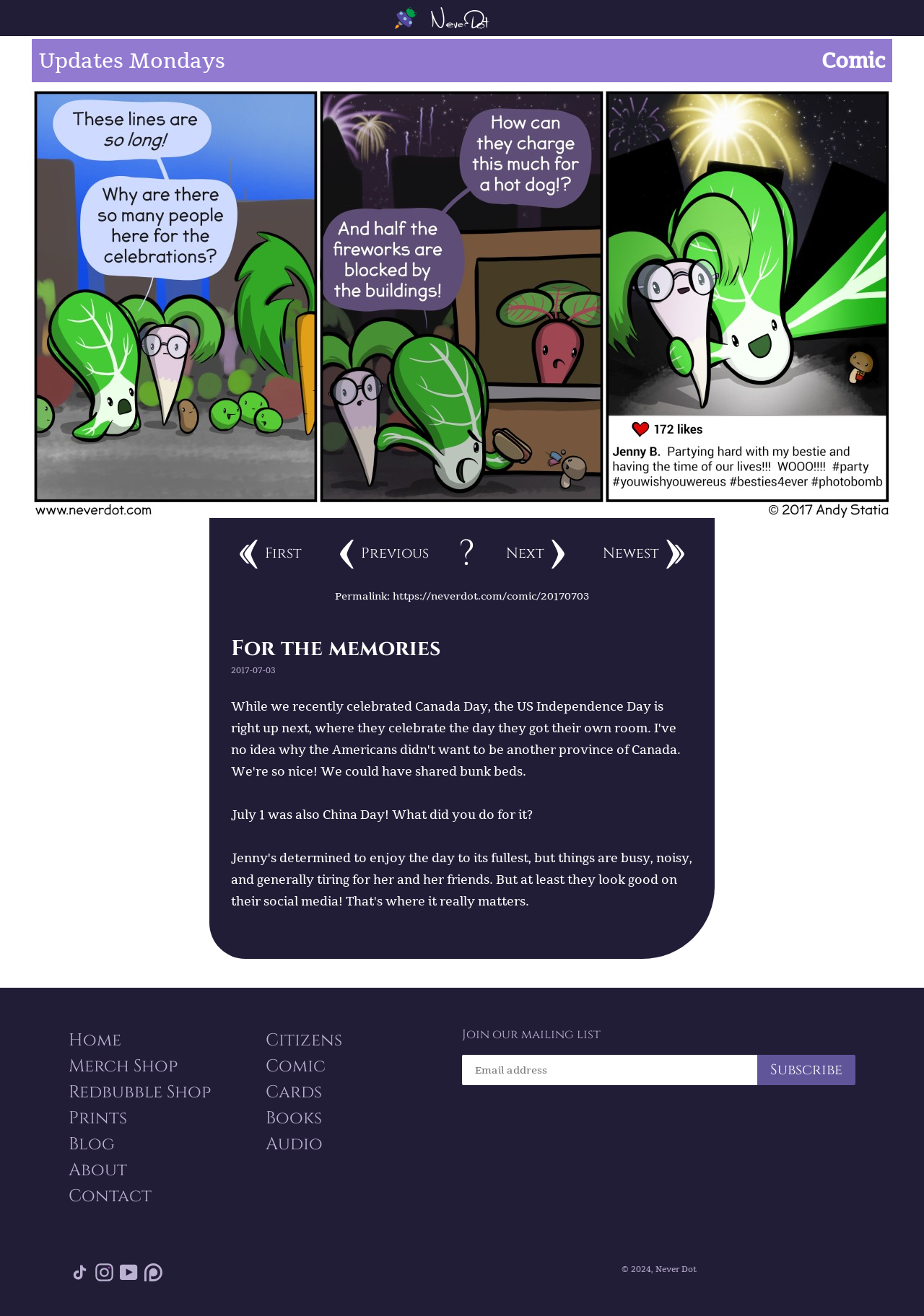Pinpoint the bounding box coordinates of the area that must be clicked to complete this instruction: "Visit the Never Dot website".

[0.427, 0.005, 0.573, 0.022]